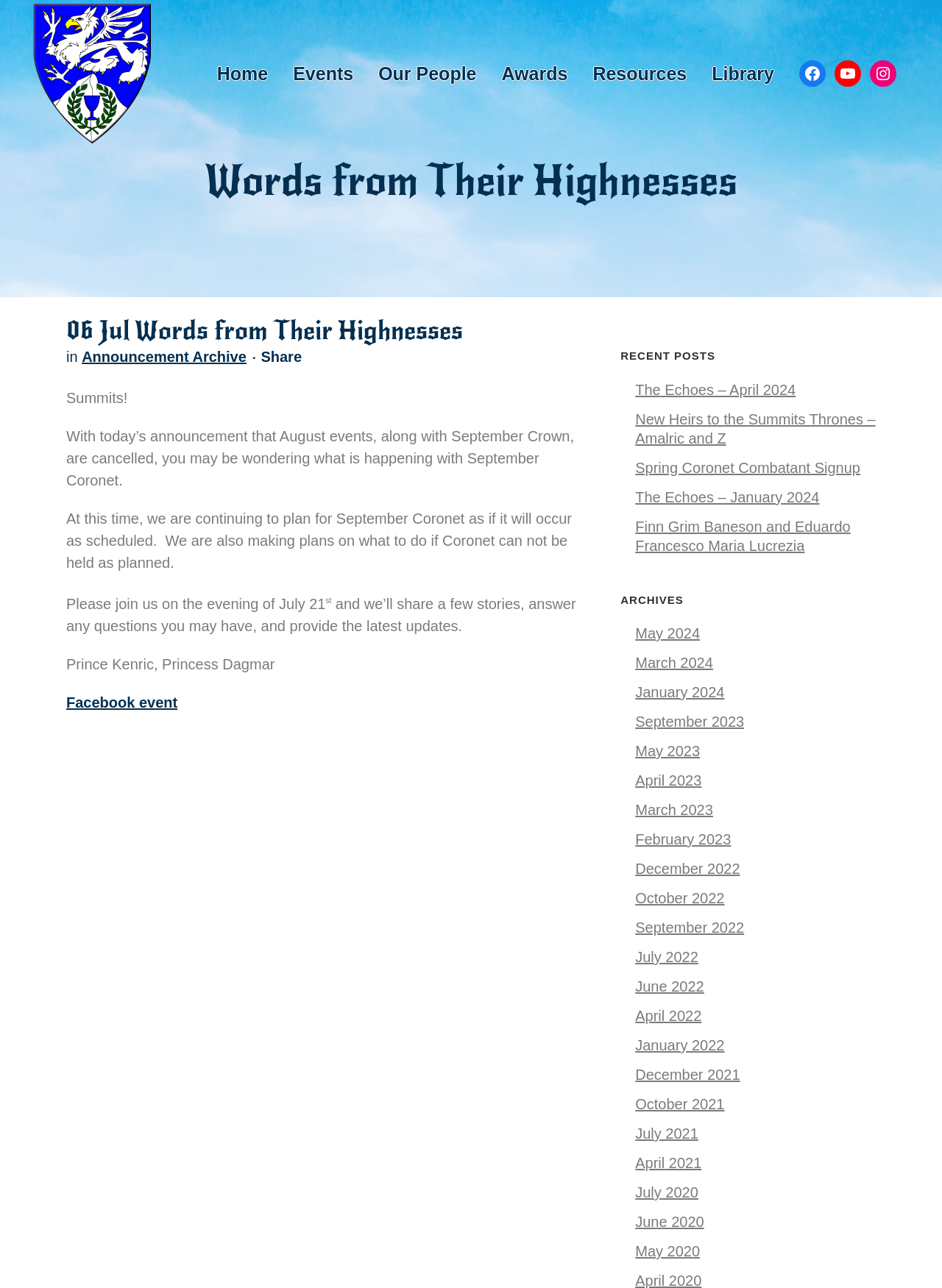Please specify the bounding box coordinates of the area that should be clicked to accomplish the following instruction: "Click on Facebook link". The coordinates should consist of four float numbers between 0 and 1, i.e., [left, top, right, bottom].

[0.848, 0.047, 0.877, 0.067]